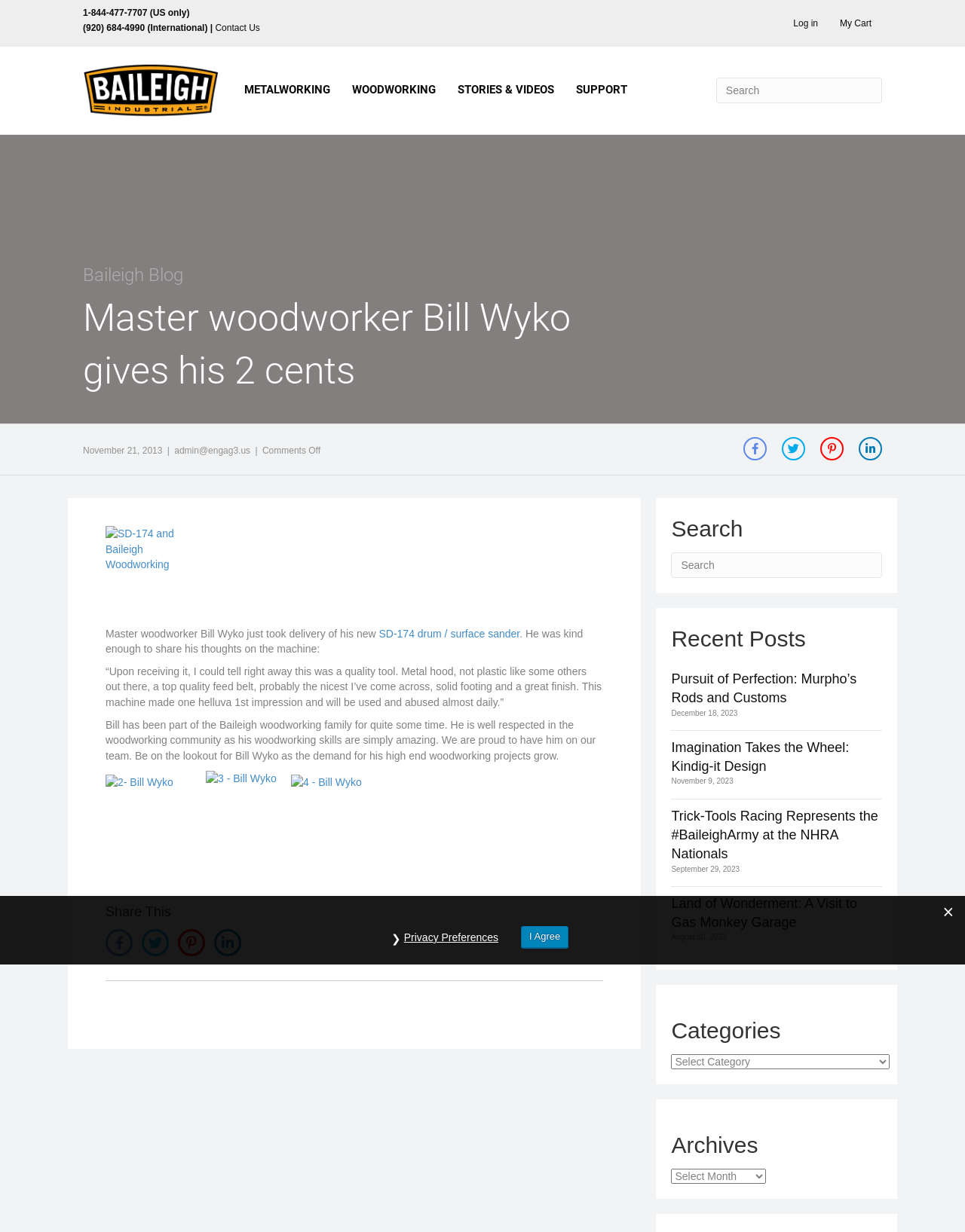Analyze the image and deliver a detailed answer to the question: What is the phone number for international calls?

I found the phone number for international calls by looking at the top section of the webpage, where the contact information is provided. The phone number is listed as '(920) 684-4990'.